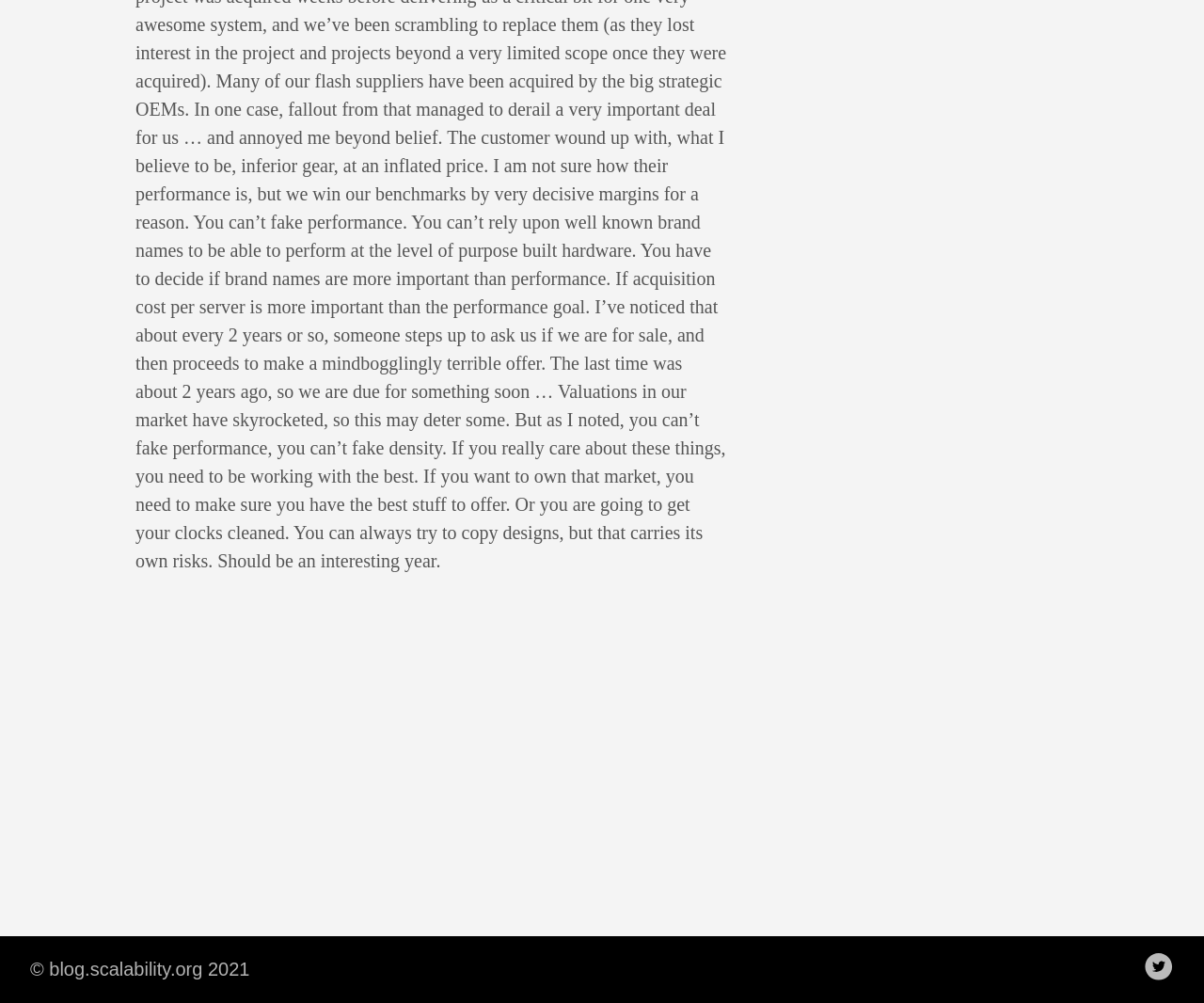Locate the UI element described as follows: "© blog.scalability.org 2021". Return the bounding box coordinates as four float numbers between 0 and 1 in the order [left, top, right, bottom].

[0.012, 0.949, 0.22, 0.985]